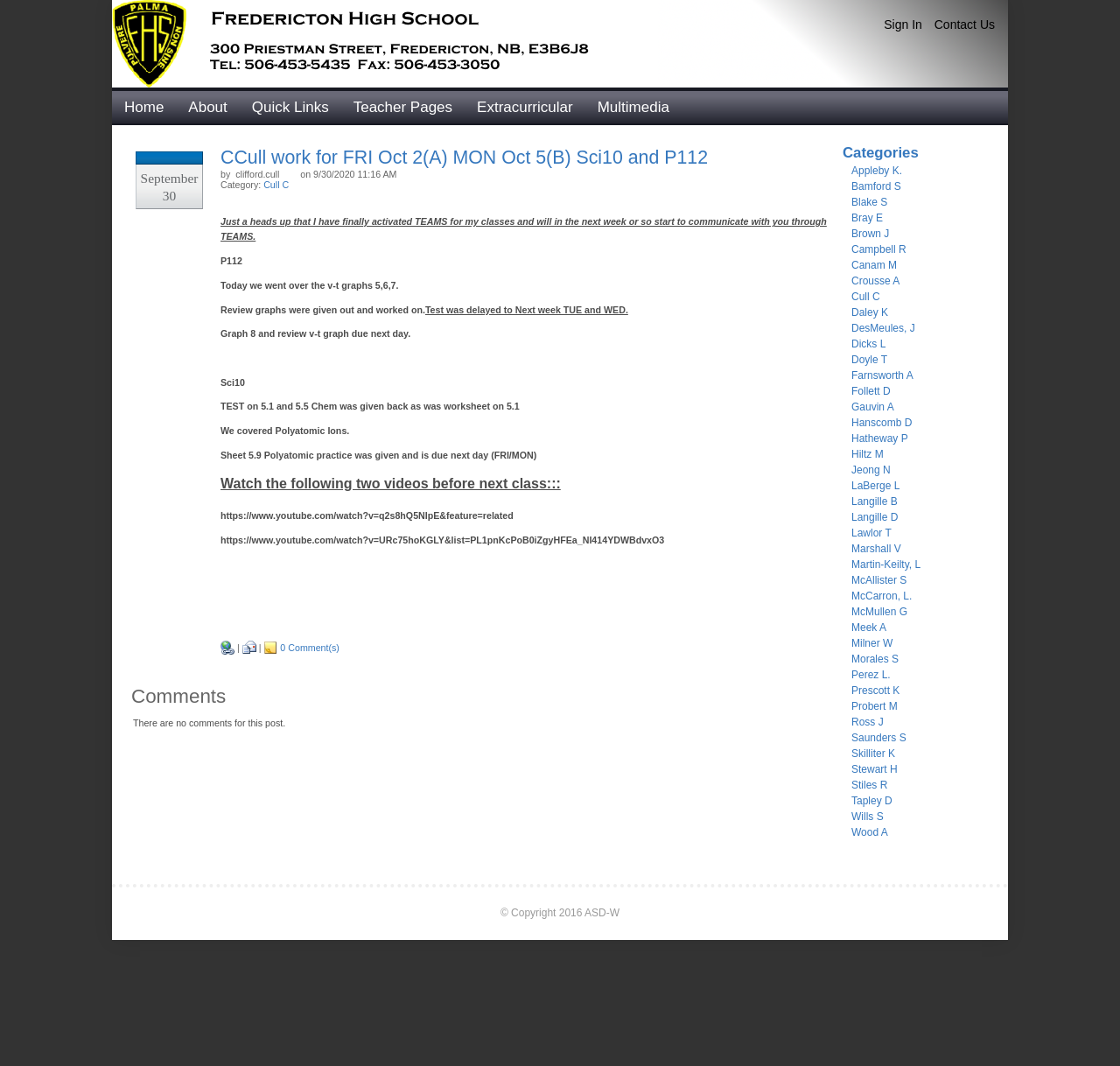What is the due date for Graph 8 and review v-t graph?
Please answer the question with as much detail and depth as you can.

The due date for Graph 8 and review v-t graph can be found in the post content, where it says 'Graph 8 and review v-t graph due next day'.